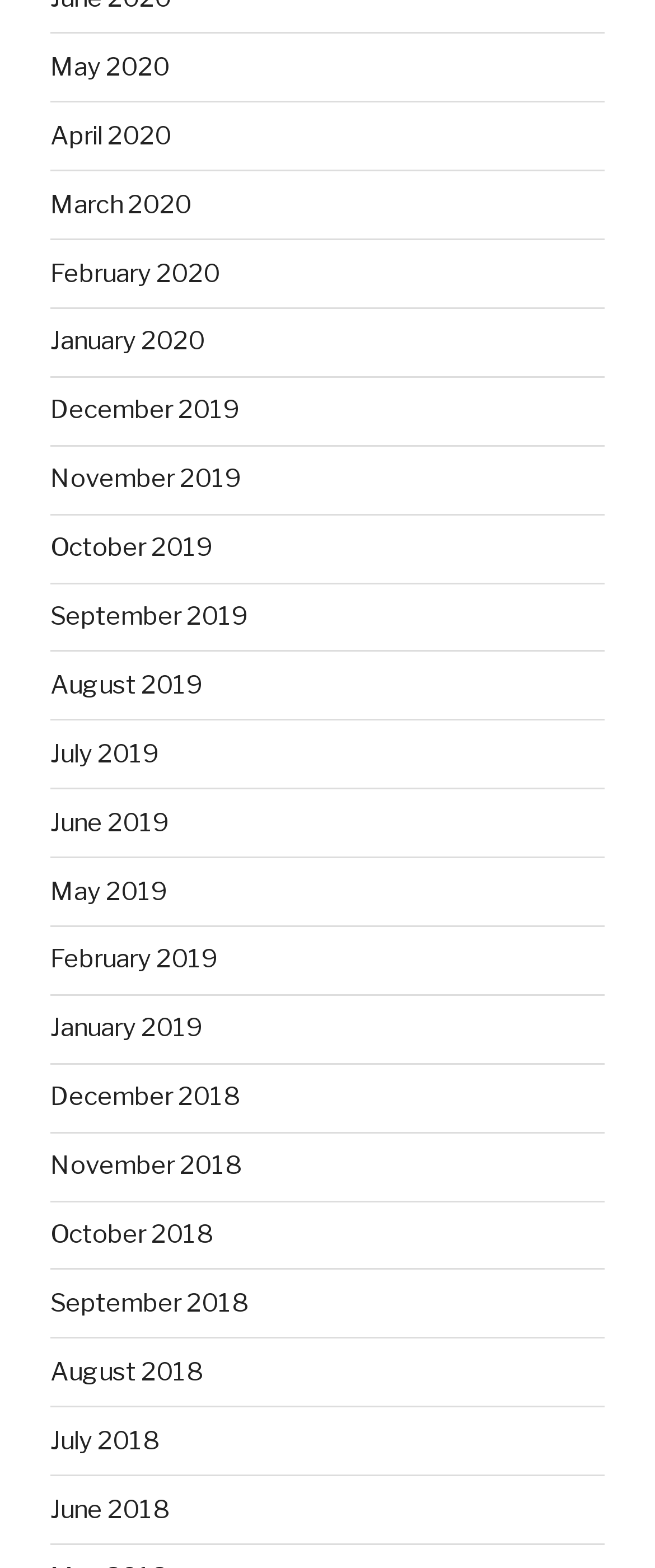Give a one-word or short-phrase answer to the following question: 
How many months are listed?

24